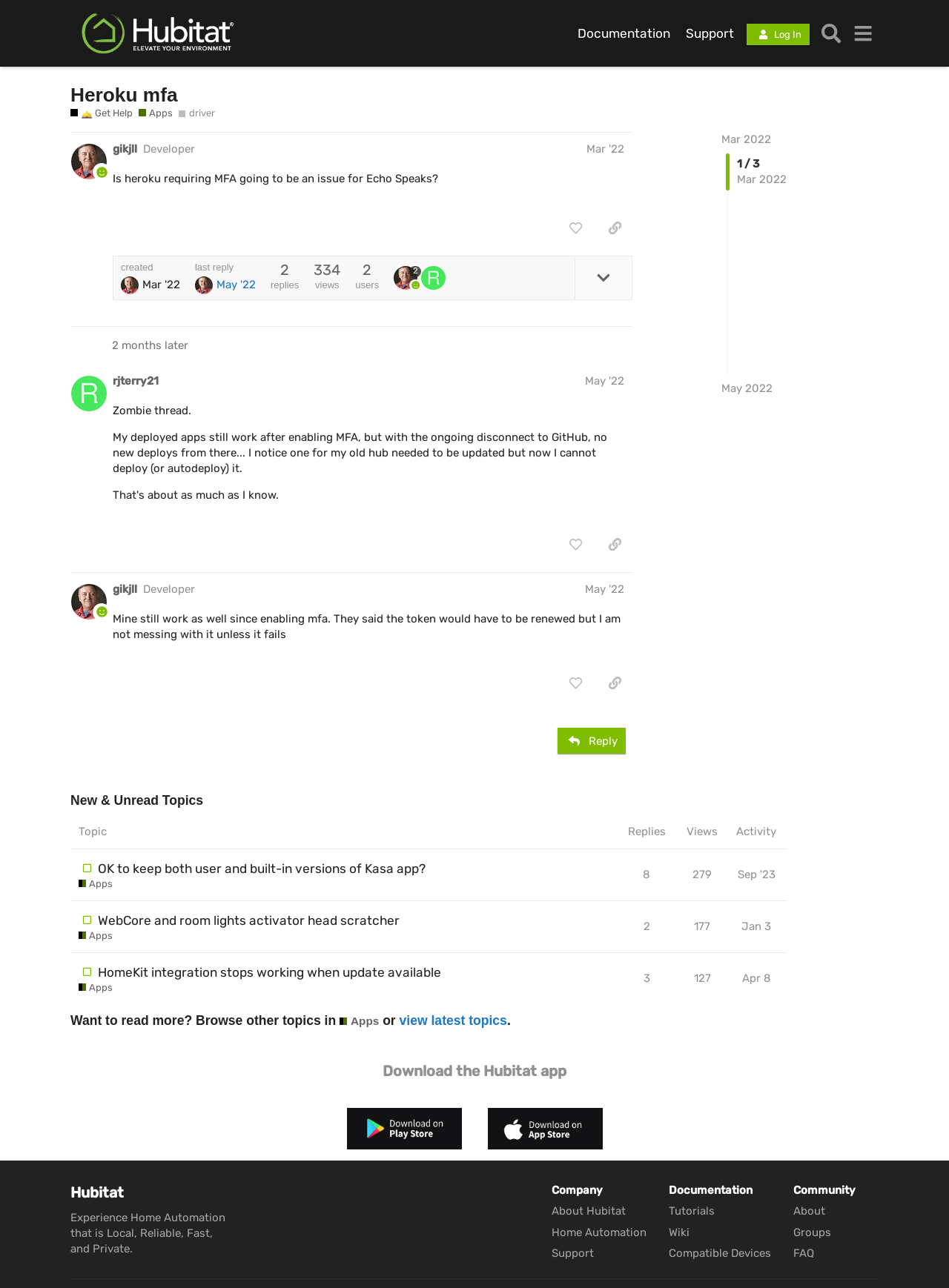Find the bounding box coordinates for the element that must be clicked to complete the instruction: "Click on the 'Documentation' link". The coordinates should be four float numbers between 0 and 1, indicated as [left, top, right, bottom].

[0.601, 0.017, 0.714, 0.035]